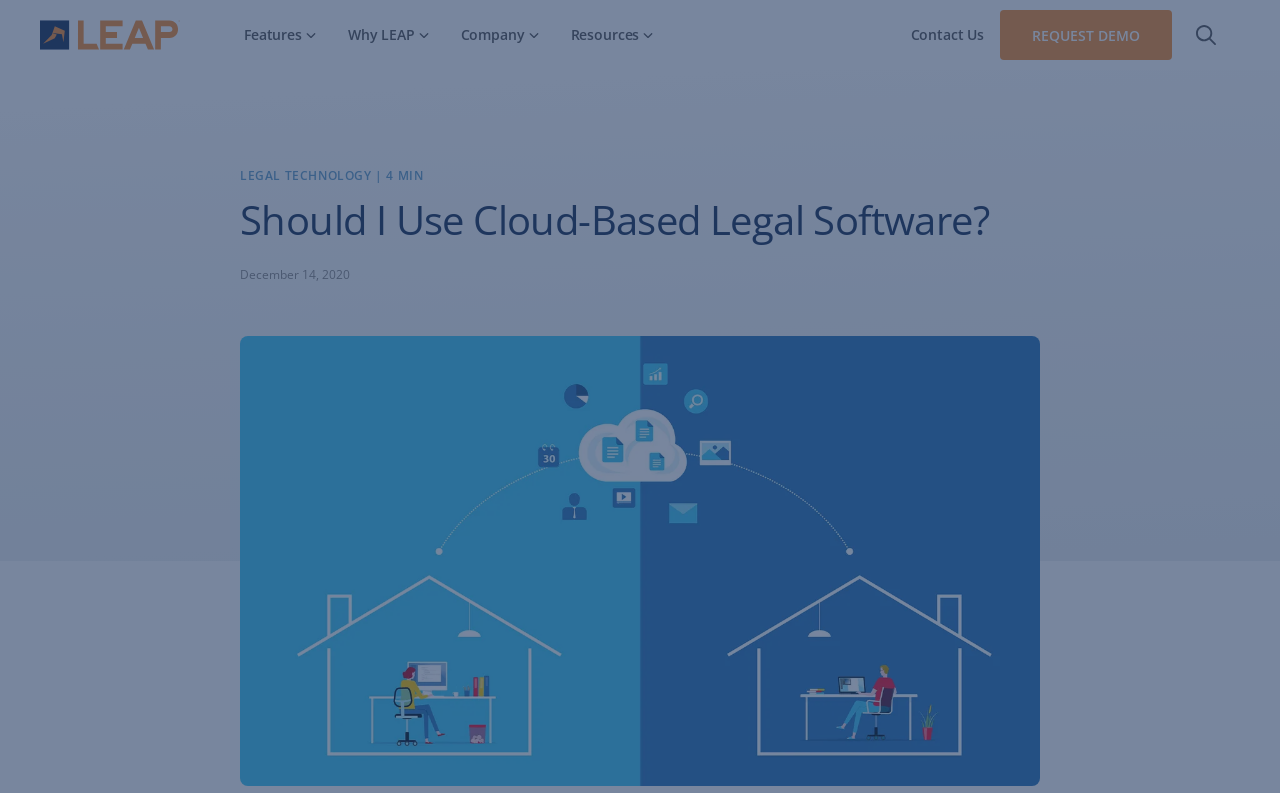Determine the bounding box coordinates of the region to click in order to accomplish the following instruction: "view destinations". Provide the coordinates as four float numbers between 0 and 1, specifically [left, top, right, bottom].

None